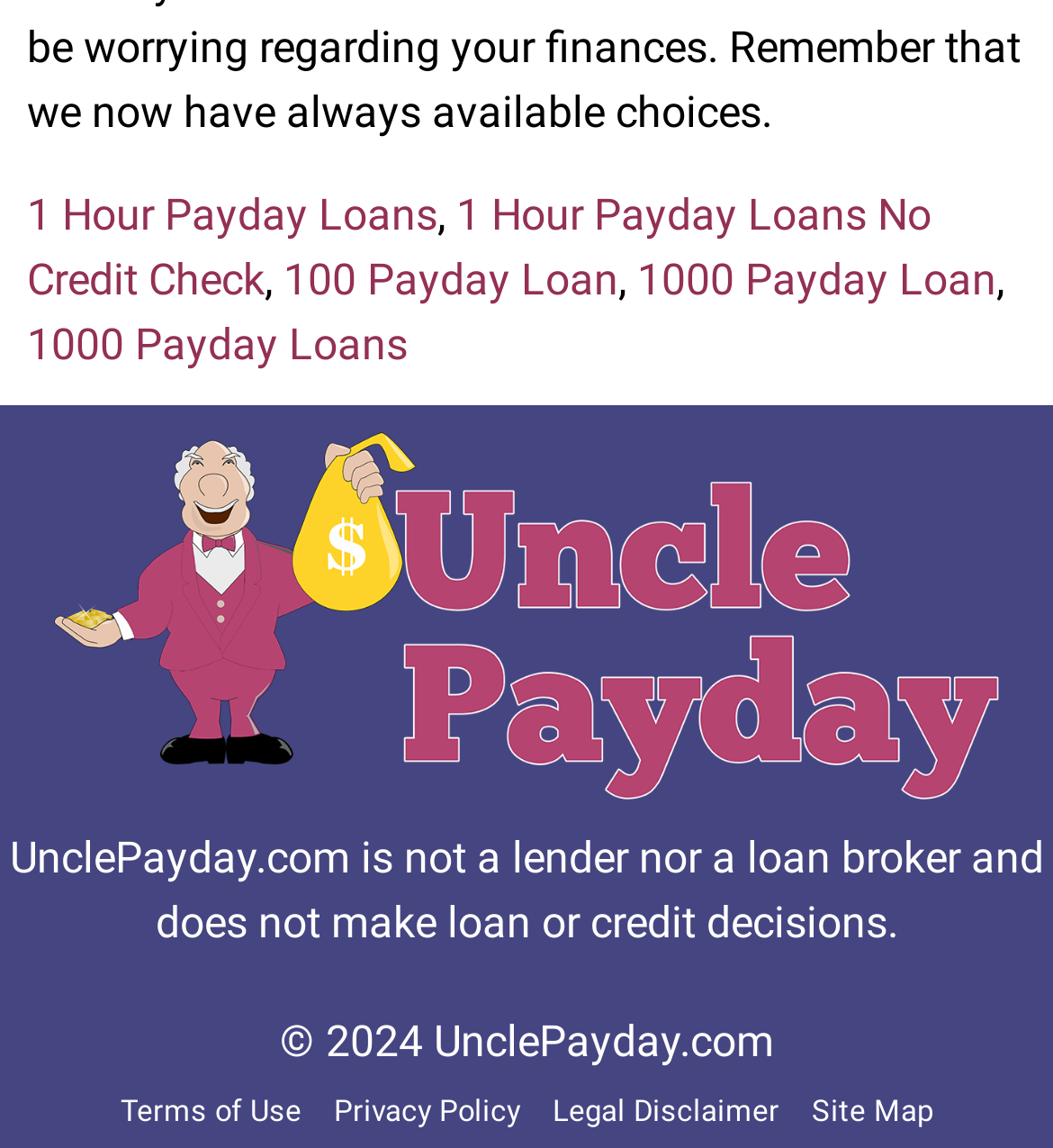Please analyze the image and provide a thorough answer to the question:
What is the copyright year of UnclePayday.com?

The static text at the bottom of the webpage shows the copyright information, '© 2024 UnclePayday.com', which indicates that the copyright year is 2024.